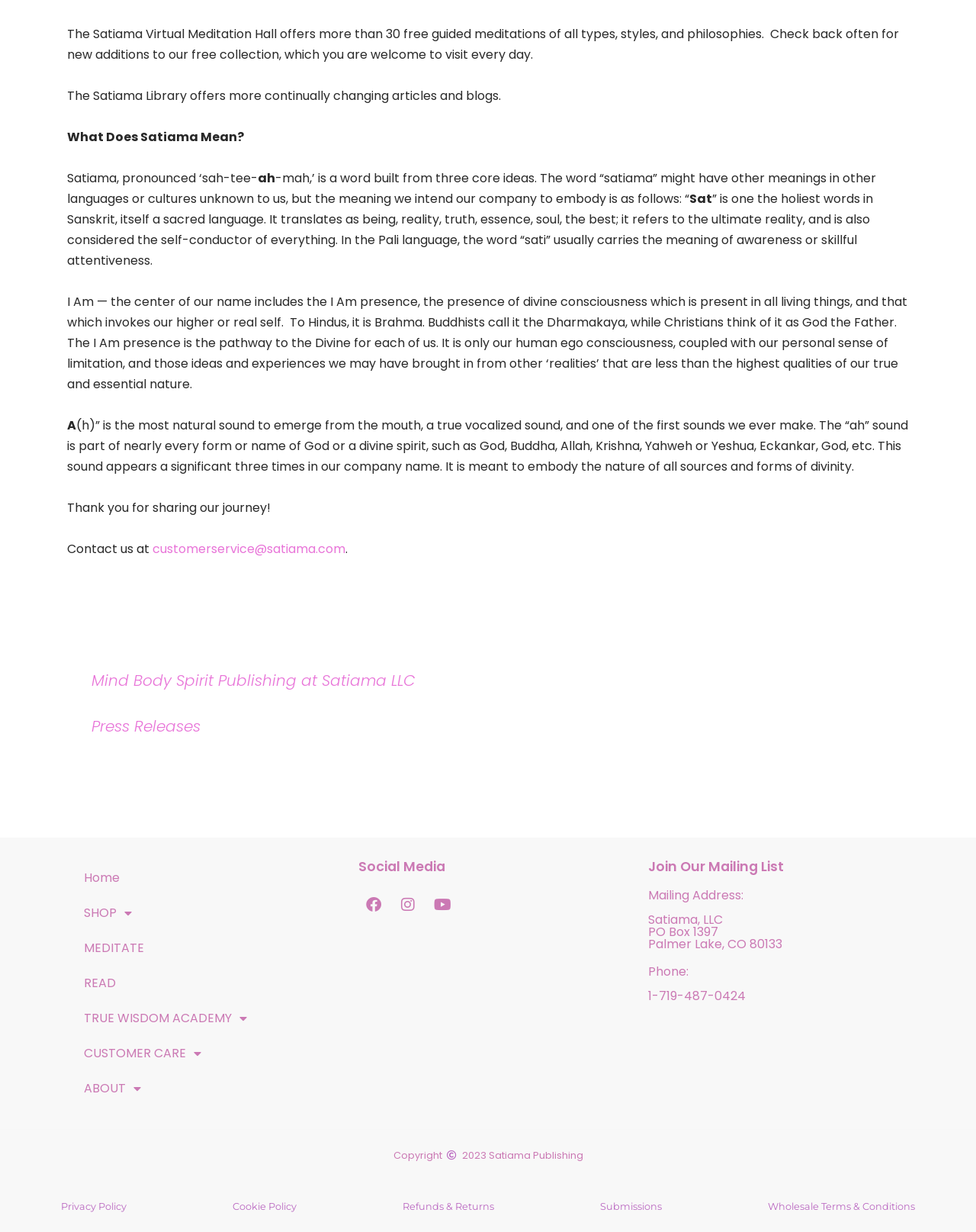Please identify the bounding box coordinates of the clickable area that will fulfill the following instruction: "Read more about Exchange Server Software". The coordinates should be in the format of four float numbers between 0 and 1, i.e., [left, top, right, bottom].

None